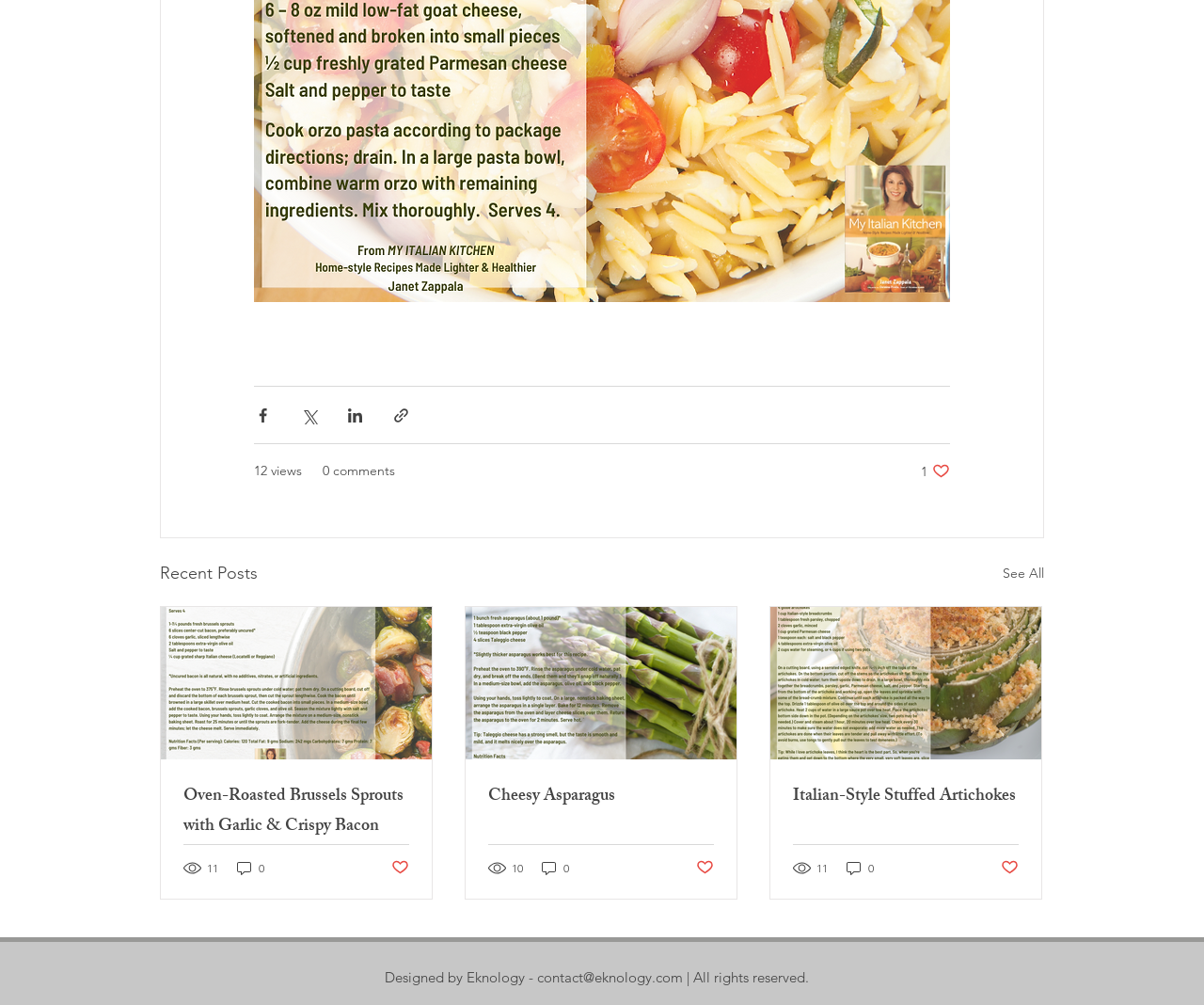Pinpoint the bounding box coordinates of the clickable element needed to complete the instruction: "View the article Oven-Roasted Brussels Sprouts with Garlic & Crispy Bacon". The coordinates should be provided as four float numbers between 0 and 1: [left, top, right, bottom].

[0.152, 0.778, 0.34, 0.838]